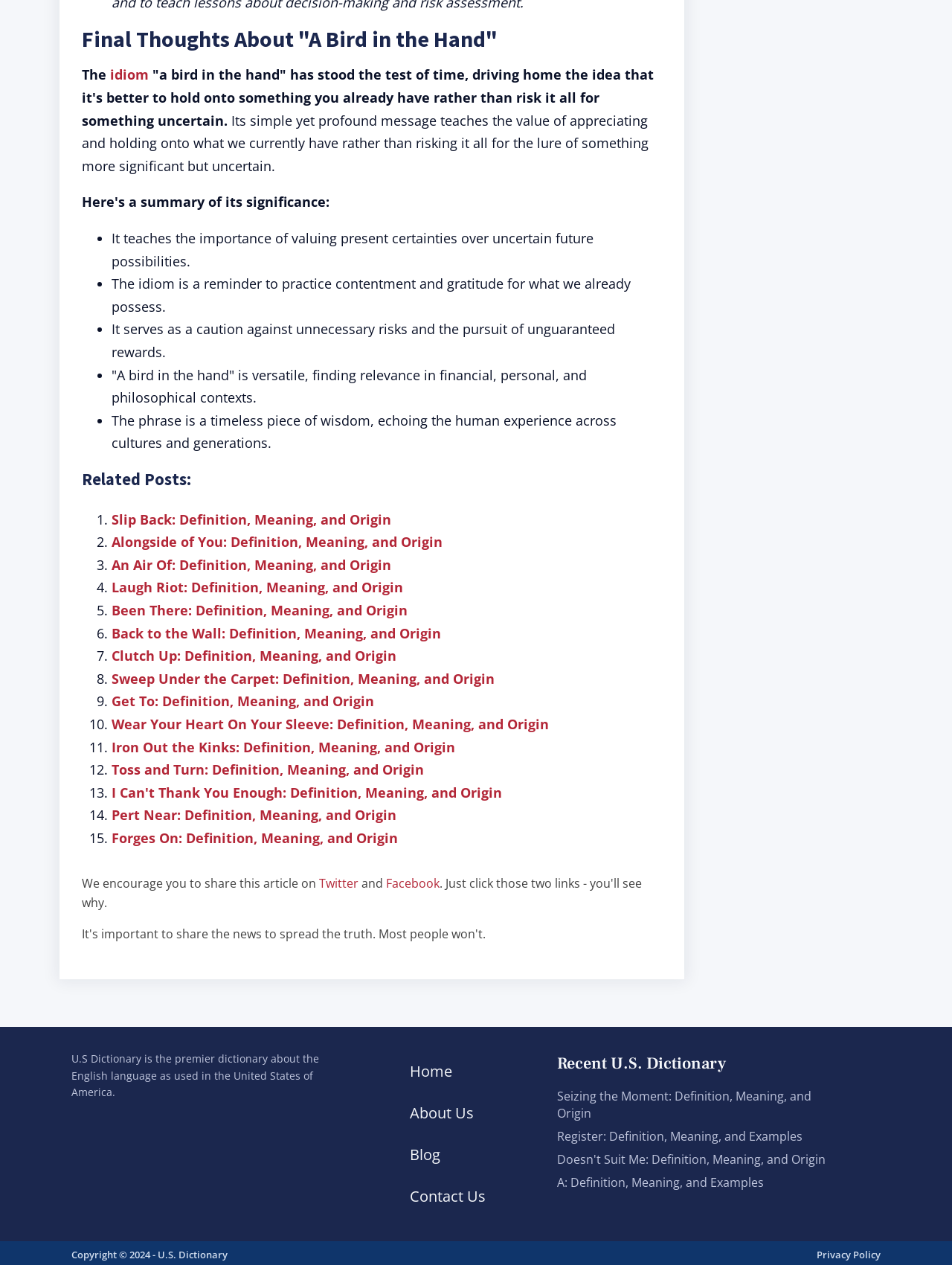What is the purpose of the idiom 'a bird in the hand'?
Based on the image content, provide your answer in one word or a short phrase.

to teach appreciation